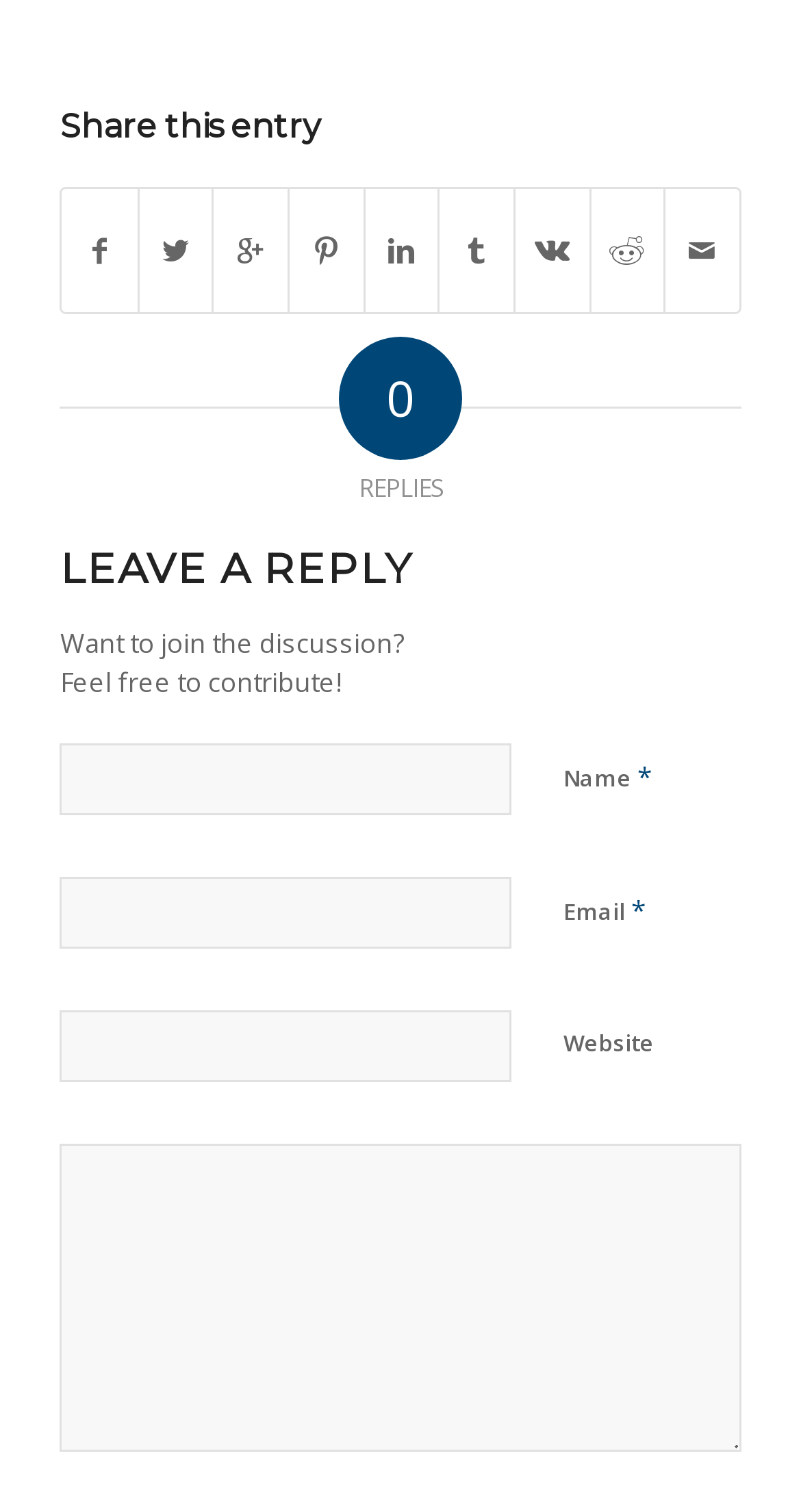Provide the bounding box coordinates of the section that needs to be clicked to accomplish the following instruction: "Enter your name."

[0.075, 0.491, 0.639, 0.539]